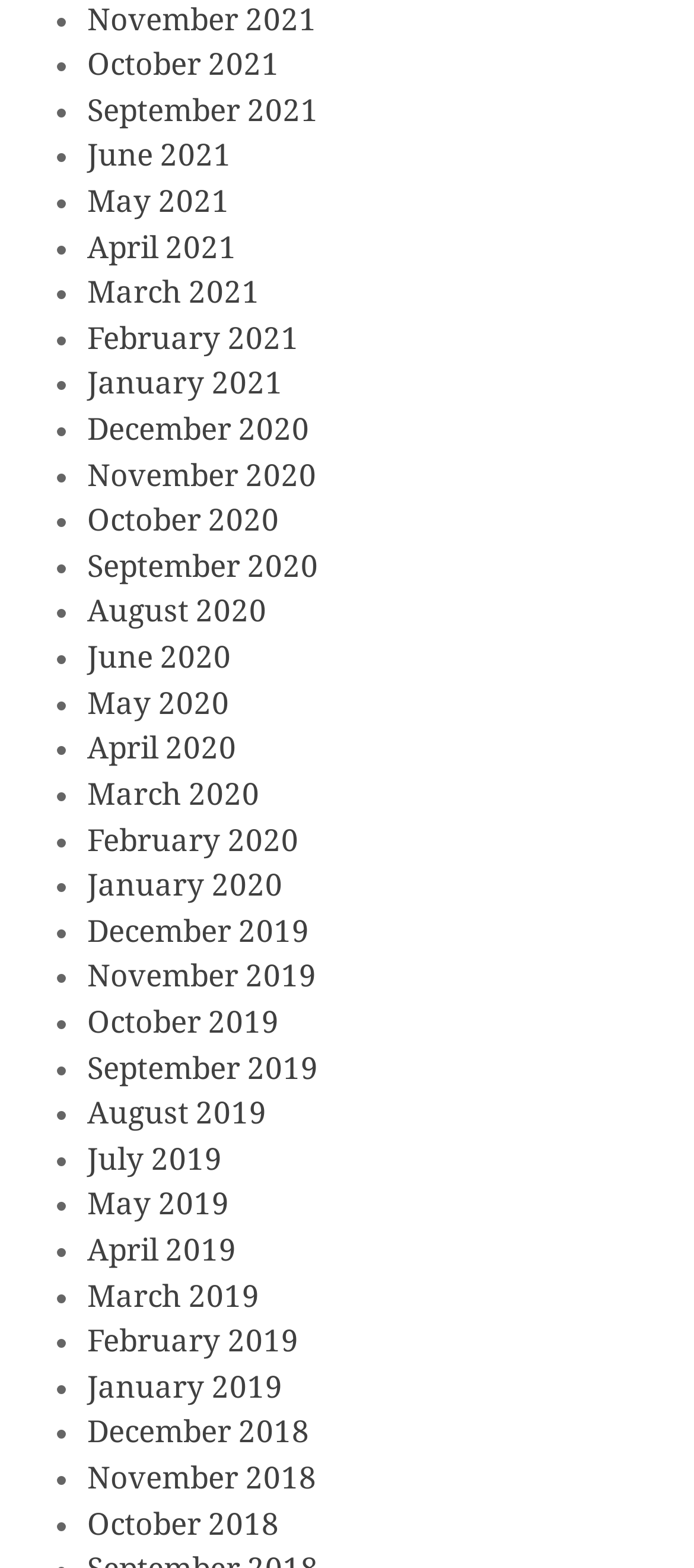What is the earliest month listed?
Could you please answer the question thoroughly and with as much detail as possible?

I looked at the list of links and found that the last link is 'December 2018', which suggests that it is the earliest month listed.